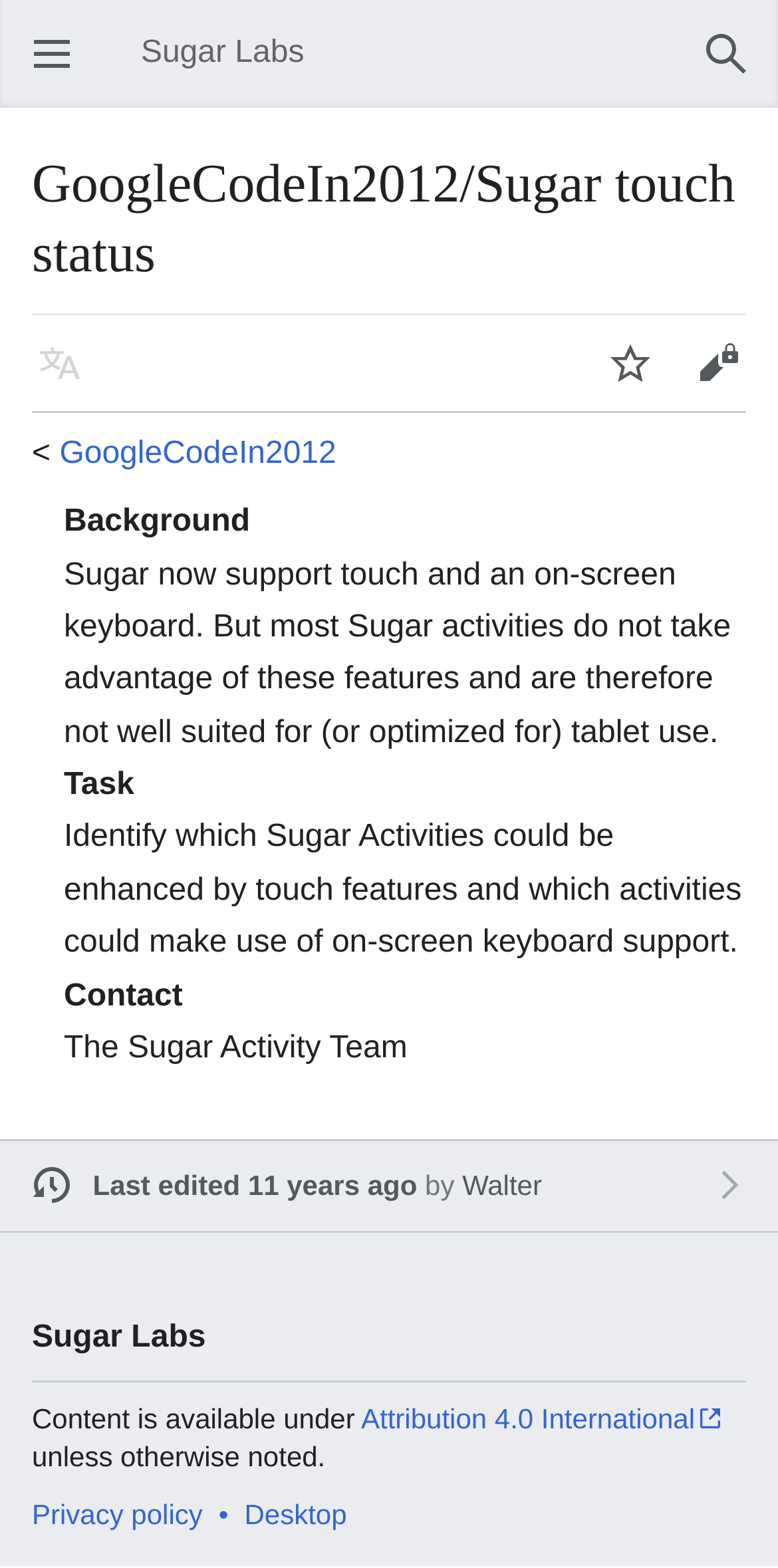Locate the bounding box coordinates of the area where you should click to accomplish the instruction: "Search".

[0.877, 0.006, 0.99, 0.062]